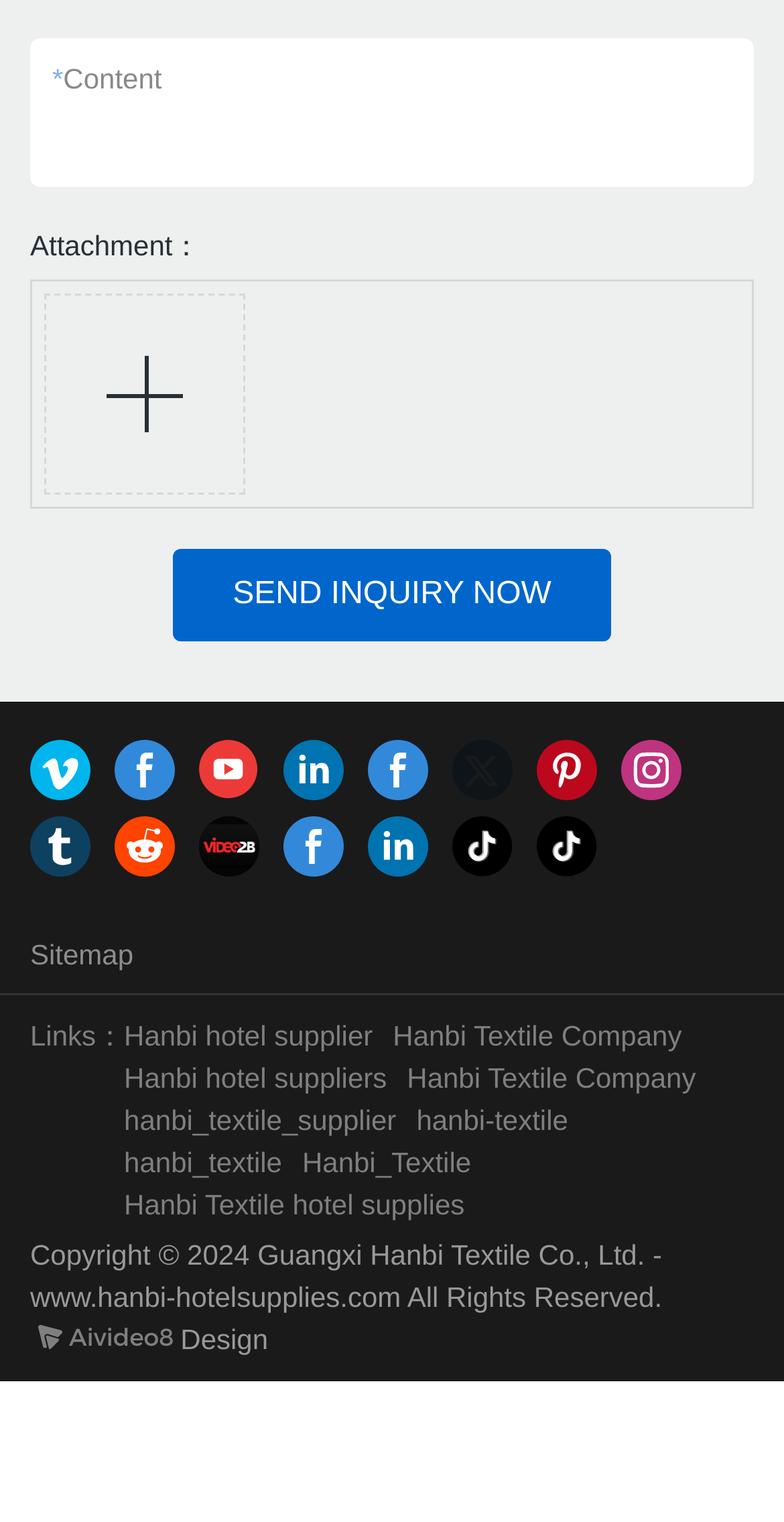Identify the bounding box coordinates of the region that needs to be clicked to carry out this instruction: "Search for products". Provide these coordinates as four float numbers ranging from 0 to 1, i.e., [left, top, right, bottom].

None